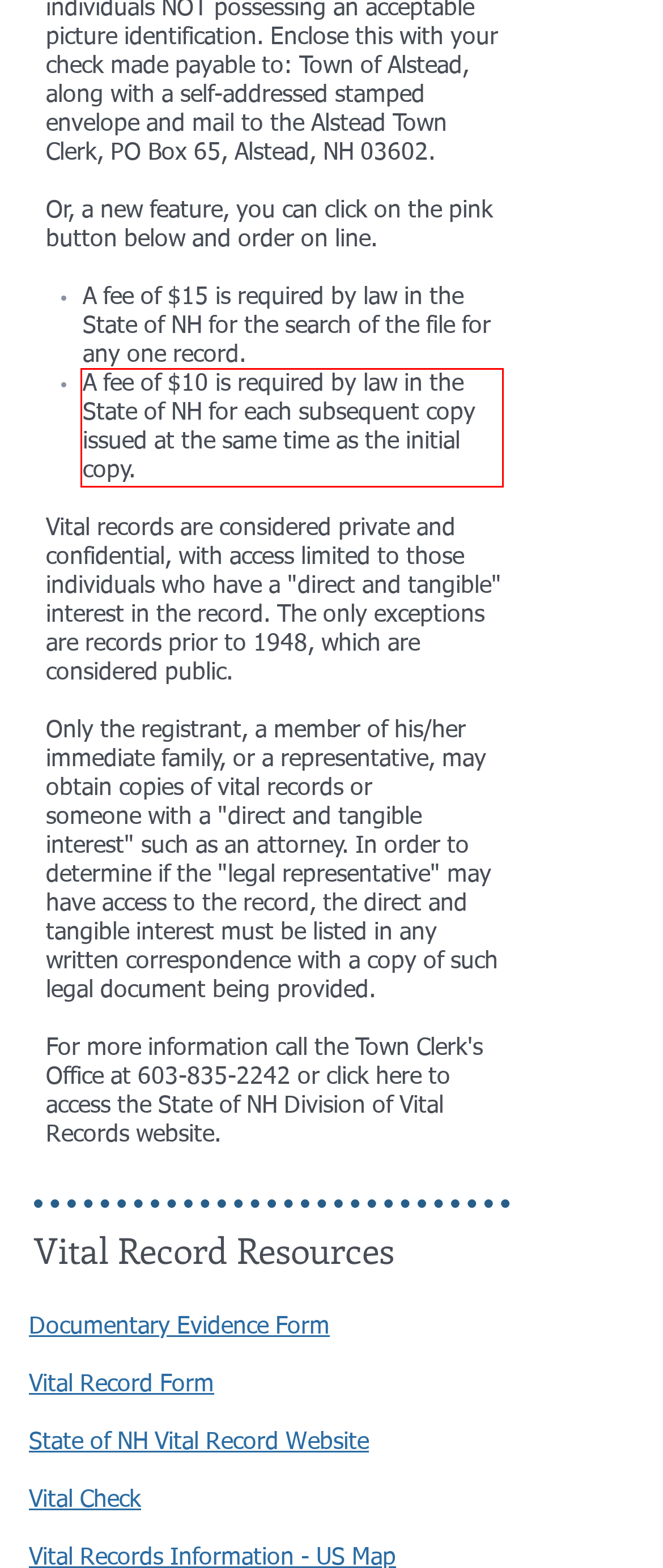Please identify and extract the text from the UI element that is surrounded by a red bounding box in the provided webpage screenshot.

A fee of $10 is required by law in the State of NH for each subsequent copy issued at the same time as the initial copy.